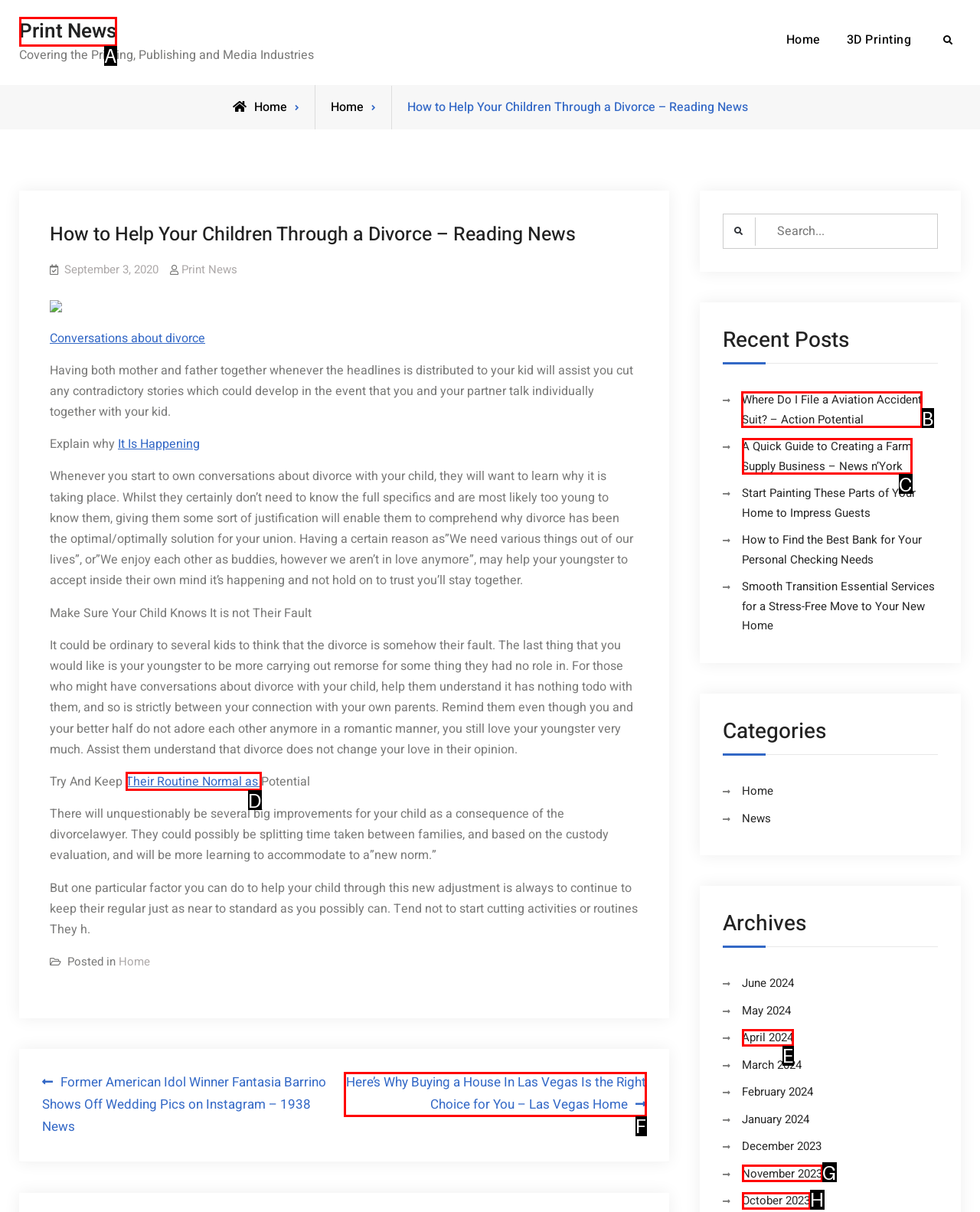Identify the correct UI element to click on to achieve the following task: Learn about Clean Sport Education Respond with the corresponding letter from the given choices.

None